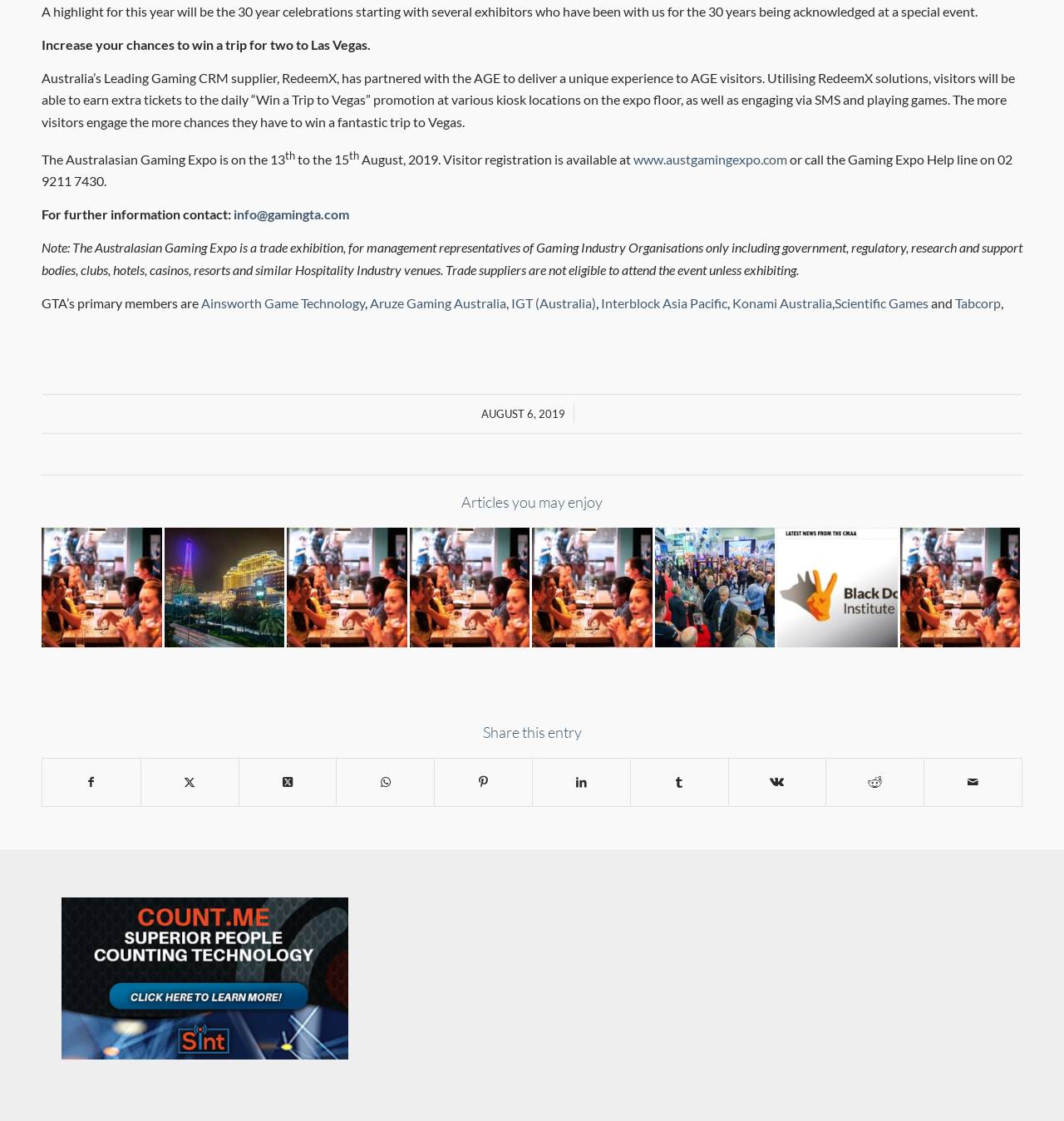Who are the primary members of GTA?
Please provide a comprehensive answer based on the contents of the image.

I found the primary members of GTA by reading the text 'GTA’s primary members are' followed by a list of links, which are Ainsworth Game Technology, Aruze Gaming Australia, IGT, Interblock Asia Pacific, Konami Australia, Scientific Games, and Tabcorp.